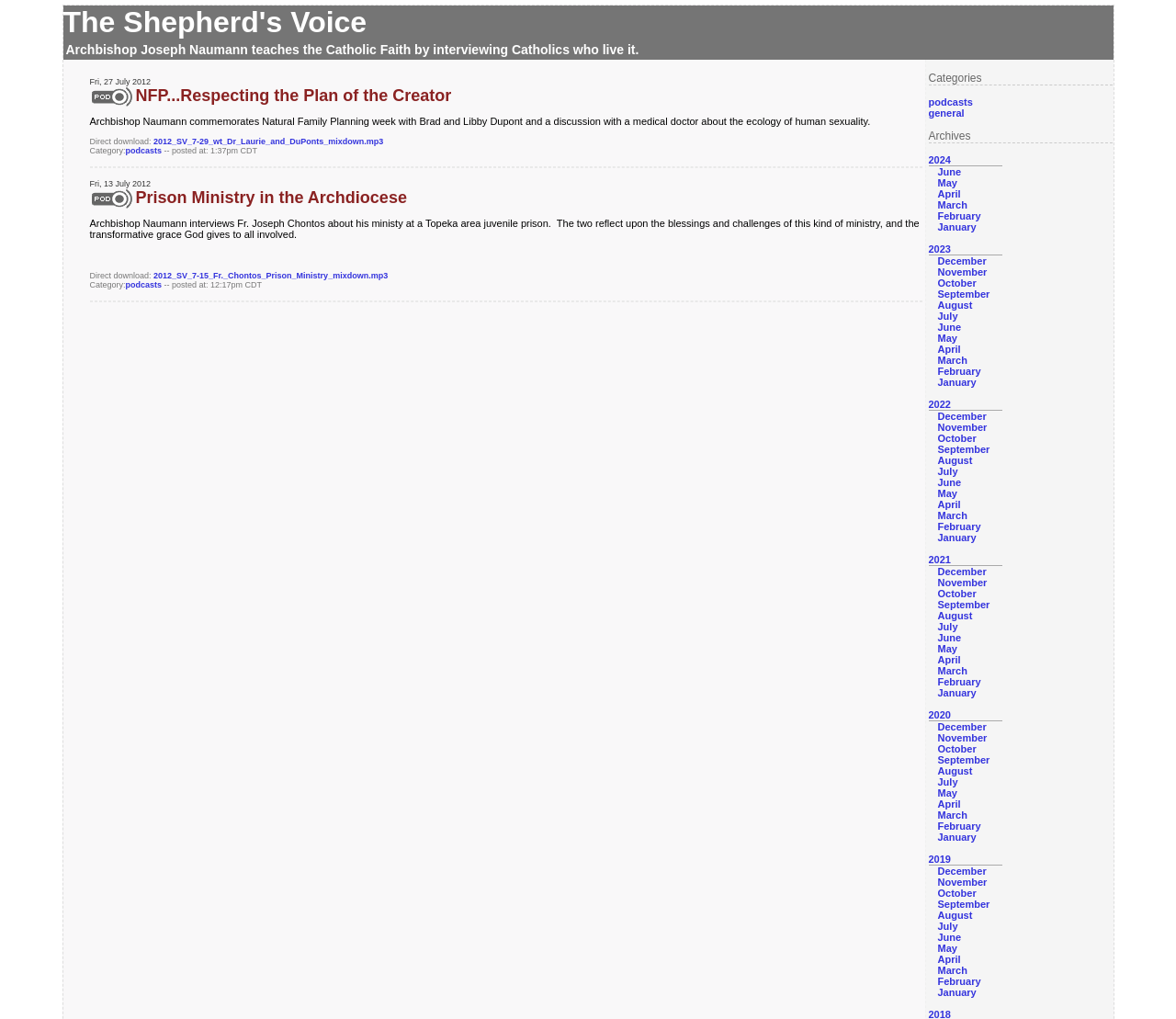Please specify the bounding box coordinates of the clickable region to carry out the following instruction: "Listen to the podcast from Fri, 27 July 2012". The coordinates should be four float numbers between 0 and 1, in the format [left, top, right, bottom].

[0.075, 0.075, 0.785, 0.153]